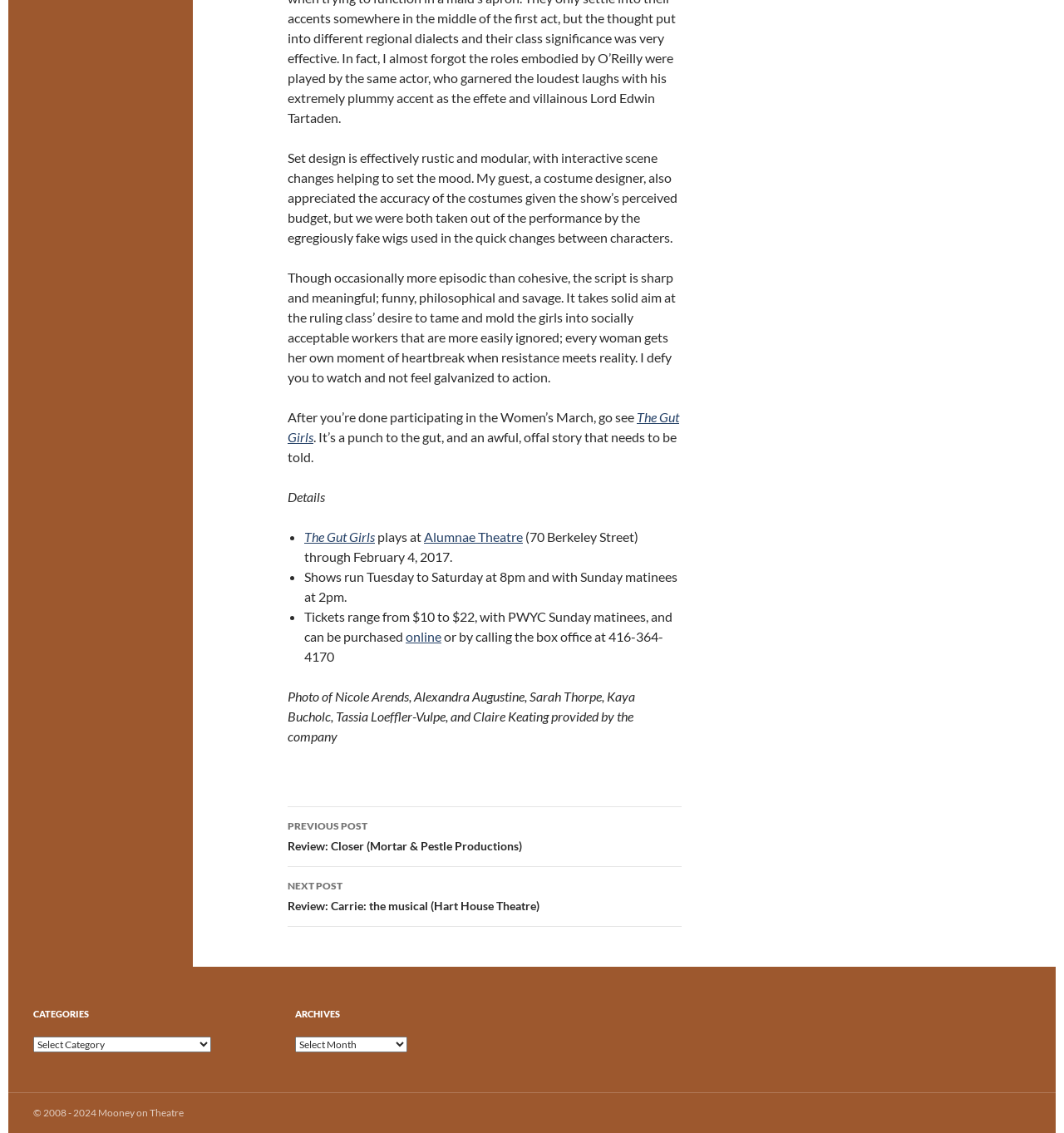Identify the bounding box coordinates for the element you need to click to achieve the following task: "Go to the next post". Provide the bounding box coordinates as four float numbers between 0 and 1, in the form [left, top, right, bottom].

[0.27, 0.765, 0.641, 0.818]